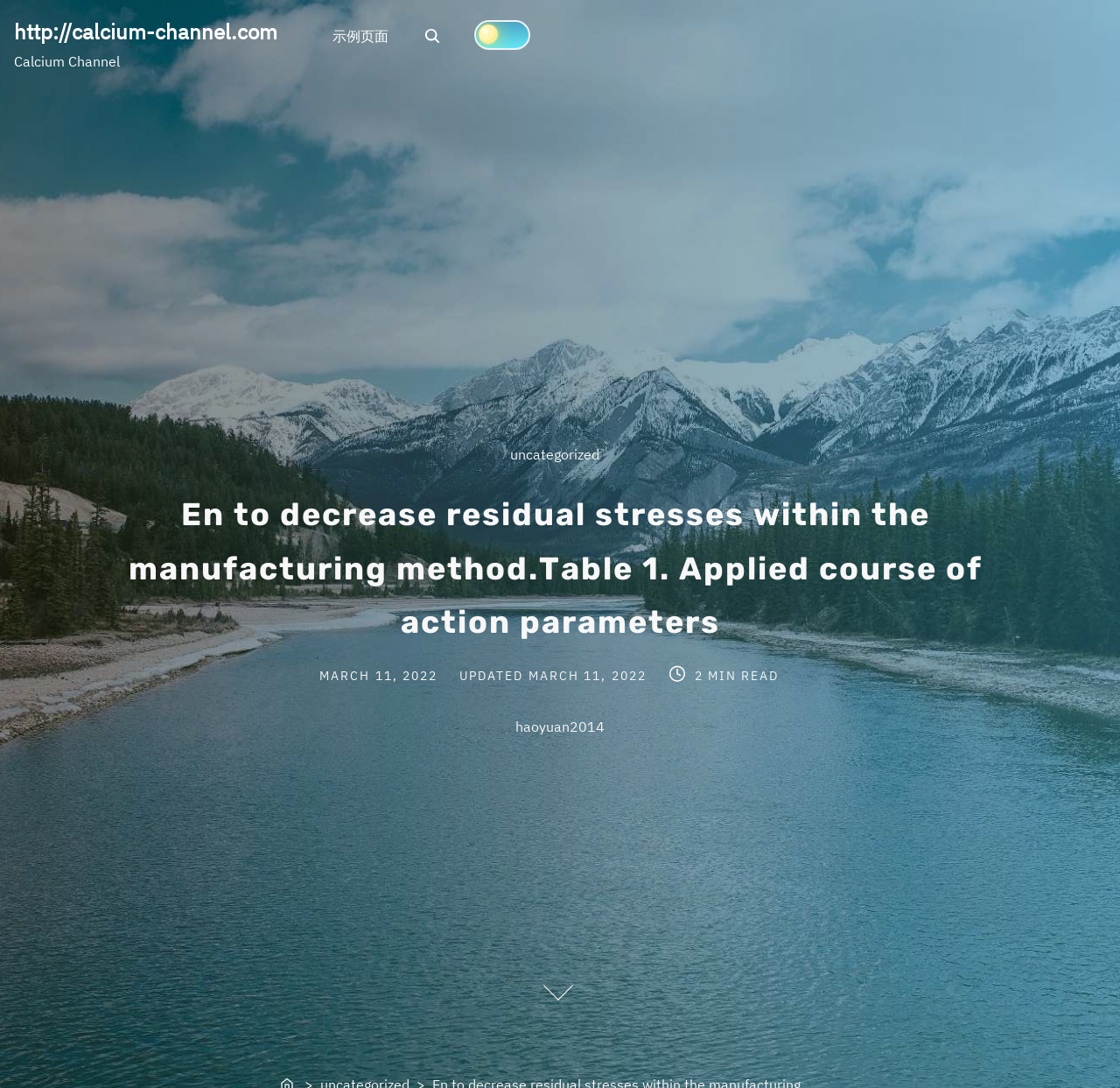Give a concise answer of one word or phrase to the question: 
What is the text of the first link on the webpage?

http://calcium-channel.com